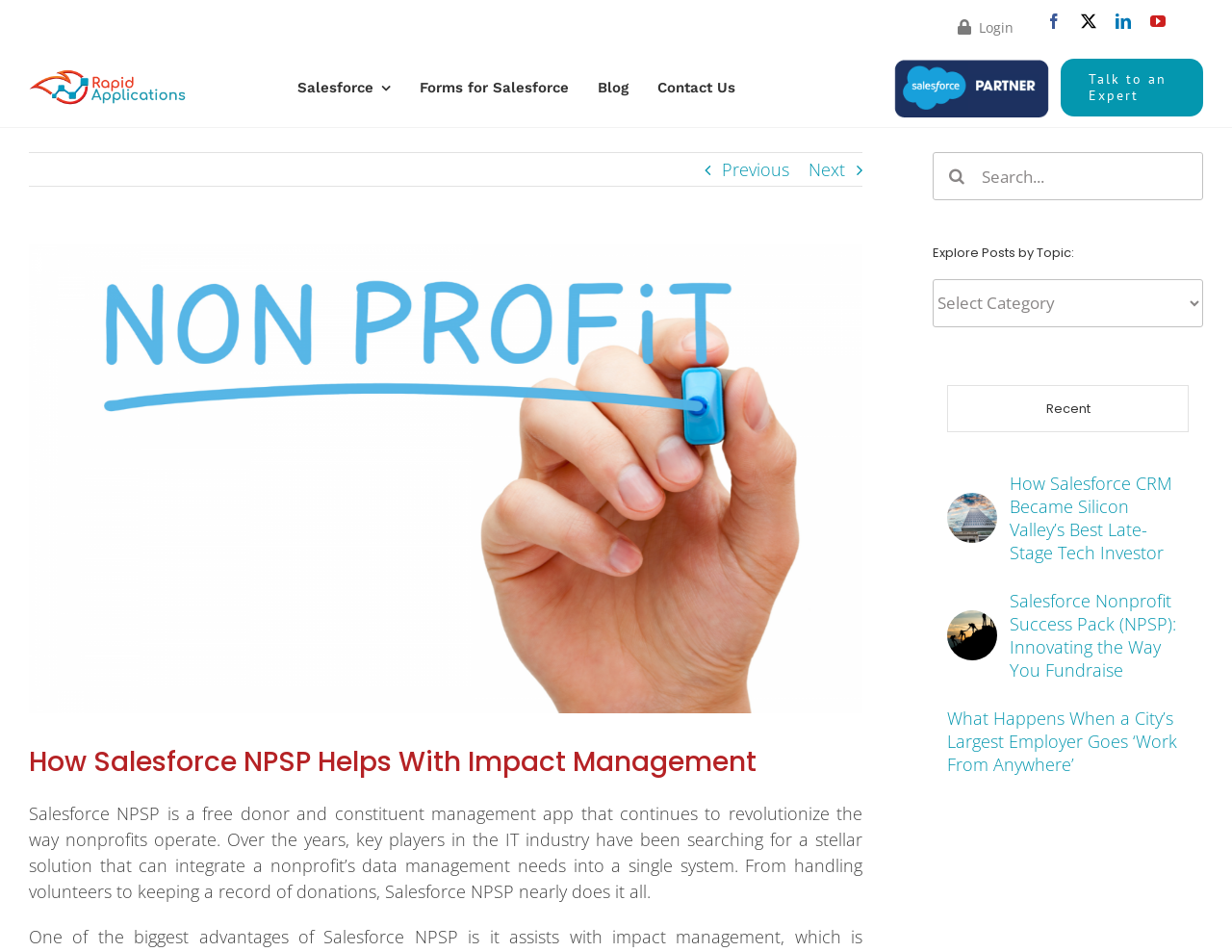Can you give a detailed response to the following question using the information from the image? What social media platforms are linked on this webpage?

The webpage has links to Facebook, Twitter, LinkedIn, and YouTube, which are located in the top-right corner of the page, indicating that these social media platforms are linked on this webpage.